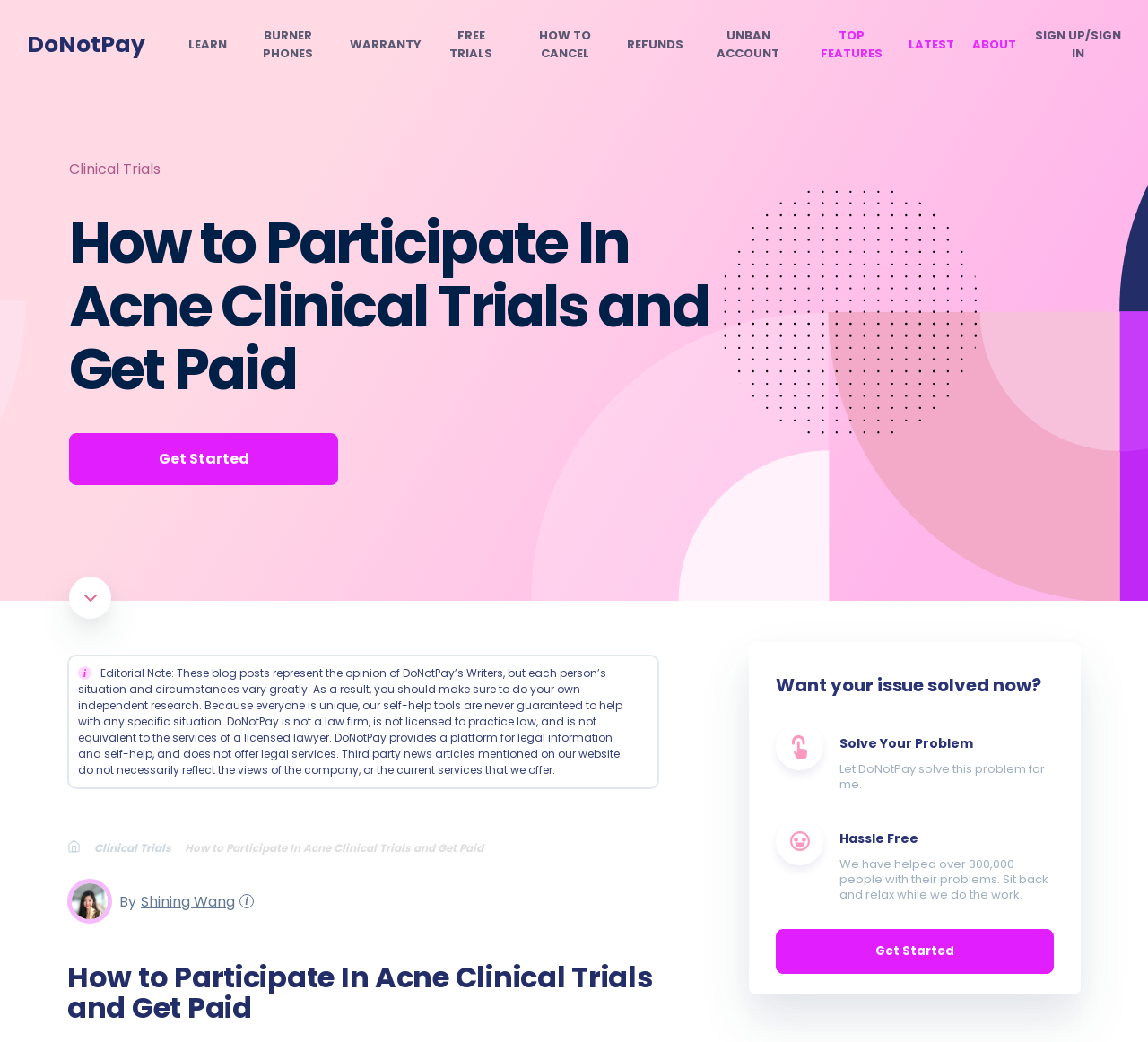Create an in-depth description of the webpage, covering main sections.

This webpage is about participating in acne clinical trials and getting paid, with a focus on using DoNotPay to find the best trials. At the top, there is a header section with multiple links, including "LEARN", "BURNER PHONES", "WARRANTY", and others, as well as a "SIGN UP/SIGN IN" button. Below the header, there is a prominent link to "Clinical Trials" and a heading that reads "How to Participate In Acne Clinical Trials and Get Paid". 

Next to the heading, there is a "Get Started" button. Further down, there is a section with a disclaimer note that explains the limitations of DoNotPay's services. Below the disclaimer, there are breadcrumb links to "Clinical Trials" and the current page. 

On the right side of the page, there is an image, and below it, there is a section with the author's name, "Shining Wang". The main content of the page is divided into sections, with headings such as "Want your issue solved now?" and "Solve Your Problem". These sections contain text and a "Get Started" button. The page also features a section with a heading "Hassle Free" that describes the benefits of using DoNotPay's services.